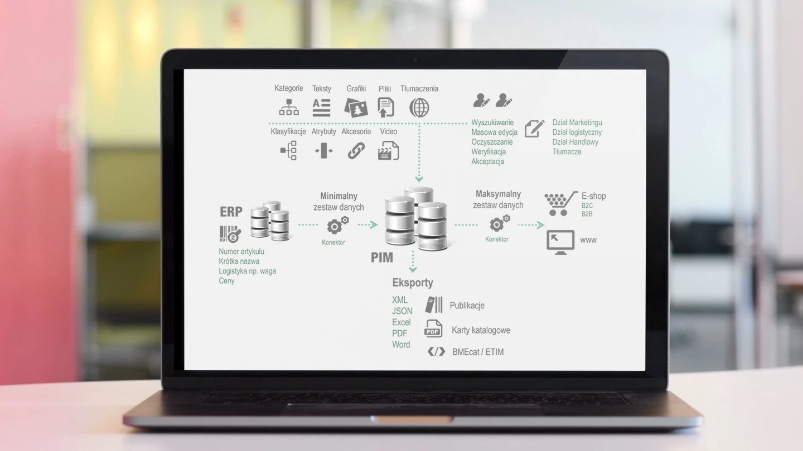Explain what is happening in the image with as much detail as possible.

The image depicts a sleek laptop displaying a comprehensive diagram related to Product Information Management (PIM) systems, emphasizing the integration and flow of data between various components. The layout presents a structured overview of how PIM interfaces with Enterprise Resource Planning (ERP) systems and facilitates data exports. 

On the left, the diagram highlights key data categories such as categories, texts, graphics, PIM, and translations, showcasing the types of information managed within the system. The flowchart indicates a 'Minimal Data Set' leading into a centralized PIM database, ensuring streamlined data management.

To the right, the diagram elaborates on 'Exports', detailing supported formats like XML, JSON, Excel, and PDF, among others, facilitating seamless publishing and catalog management. This structure is visually supported by icons representing different functionalities, underscoring the versatility of the PIM system in addressing various data handling needs for effective marketing and digital operations. 

The backdrop suggests a modern workspace, adding an element of professionalism and relevance to the technological setup depicted in the image.